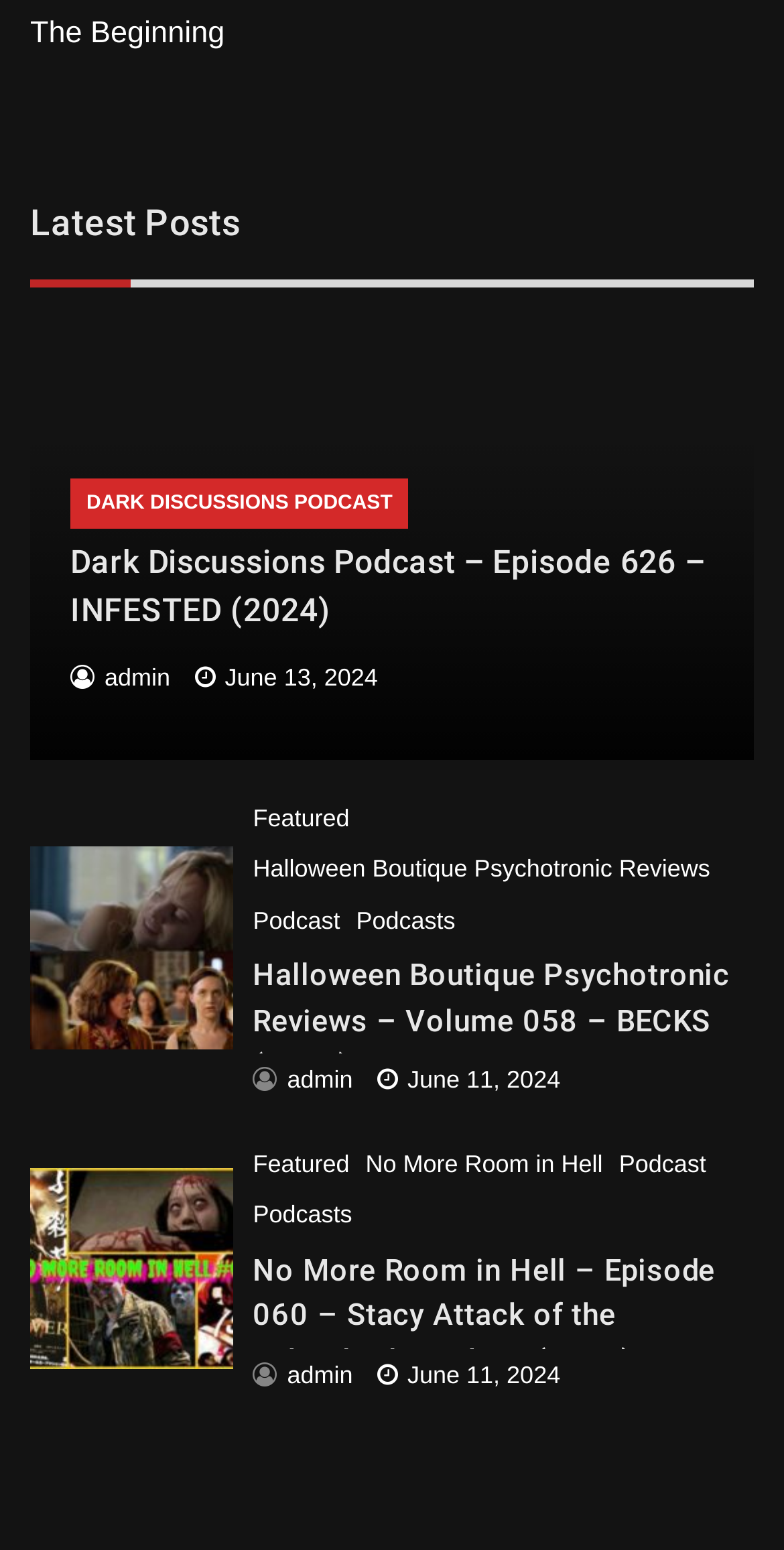Pinpoint the bounding box coordinates of the element to be clicked to execute the instruction: "Read the 'No More Room in Hell' episode".

[0.466, 0.741, 0.769, 0.76]